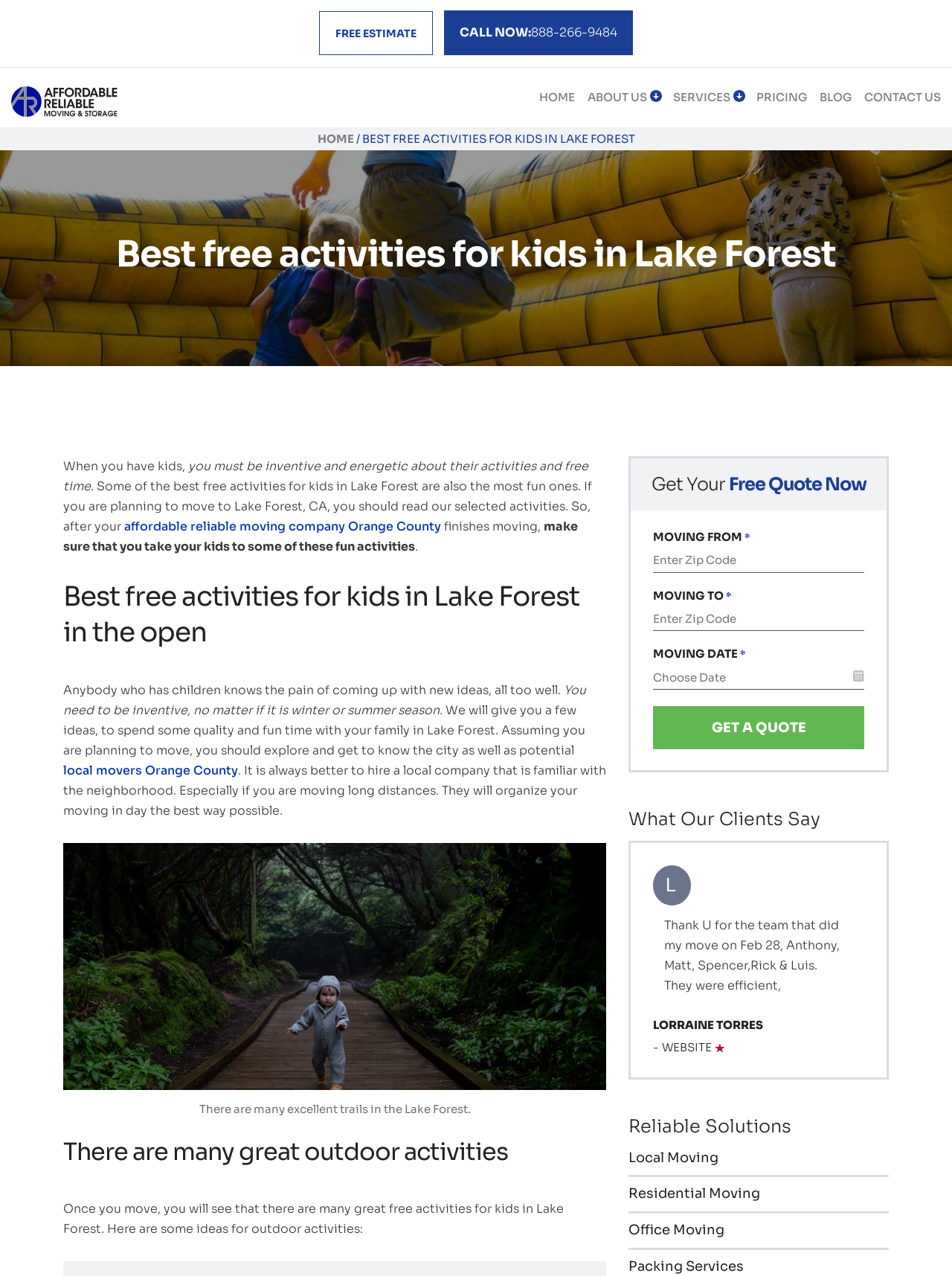Show me the bounding box coordinates of the clickable region to achieve the task as per the instruction: "Read more about 'Best free activities for kids in Lake Forest'".

[0.055, 0.18, 0.945, 0.219]